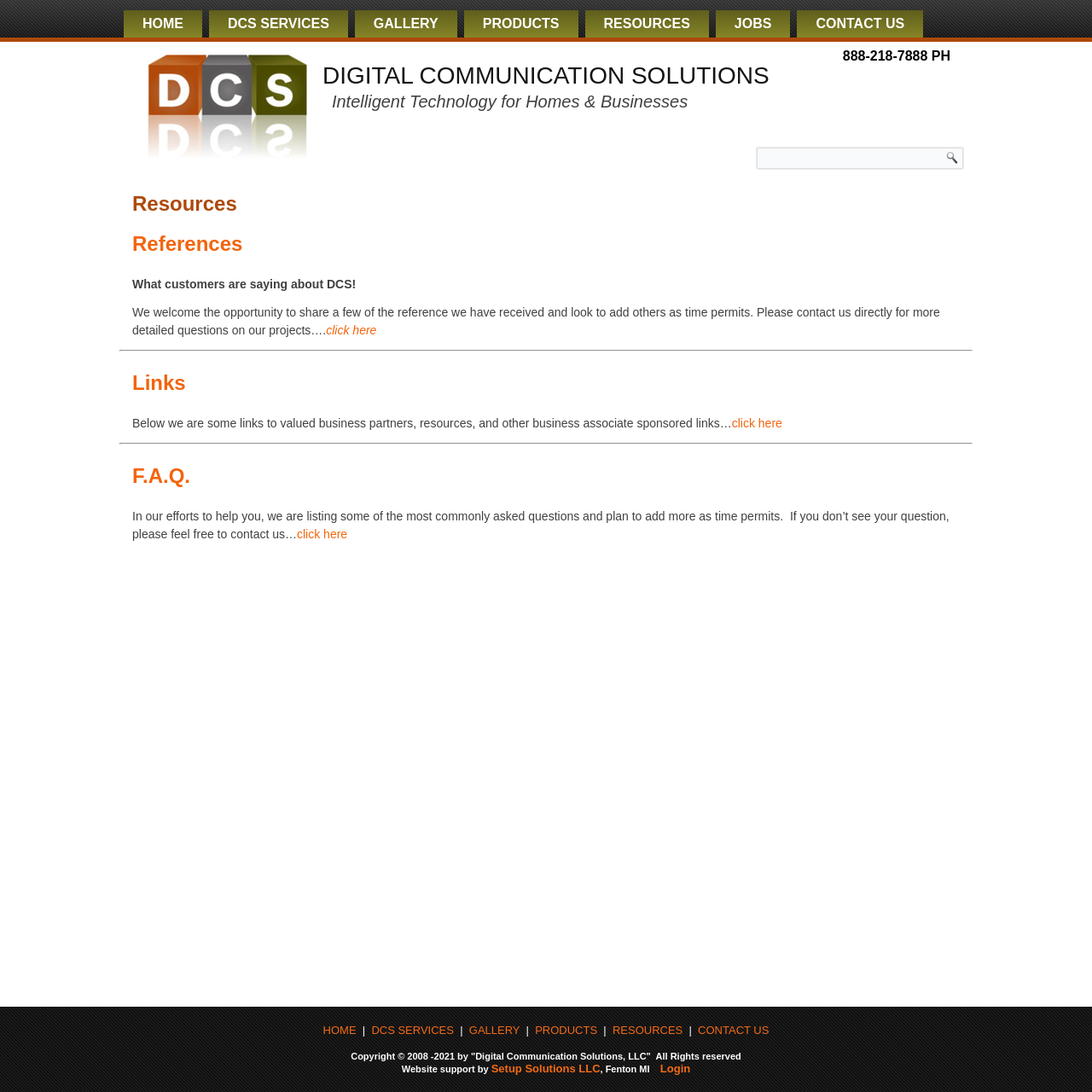Please study the image and answer the question comprehensively:
What is the purpose of the 'RESOURCES' section?

The 'RESOURCES' section is divided into three parts: 'References', 'Links', and 'F.A.Q.'. The 'References' part shares what customers are saying about DCS, the 'Links' part provides links to valued business partners and resources, and the 'F.A.Q.' part lists commonly asked questions.